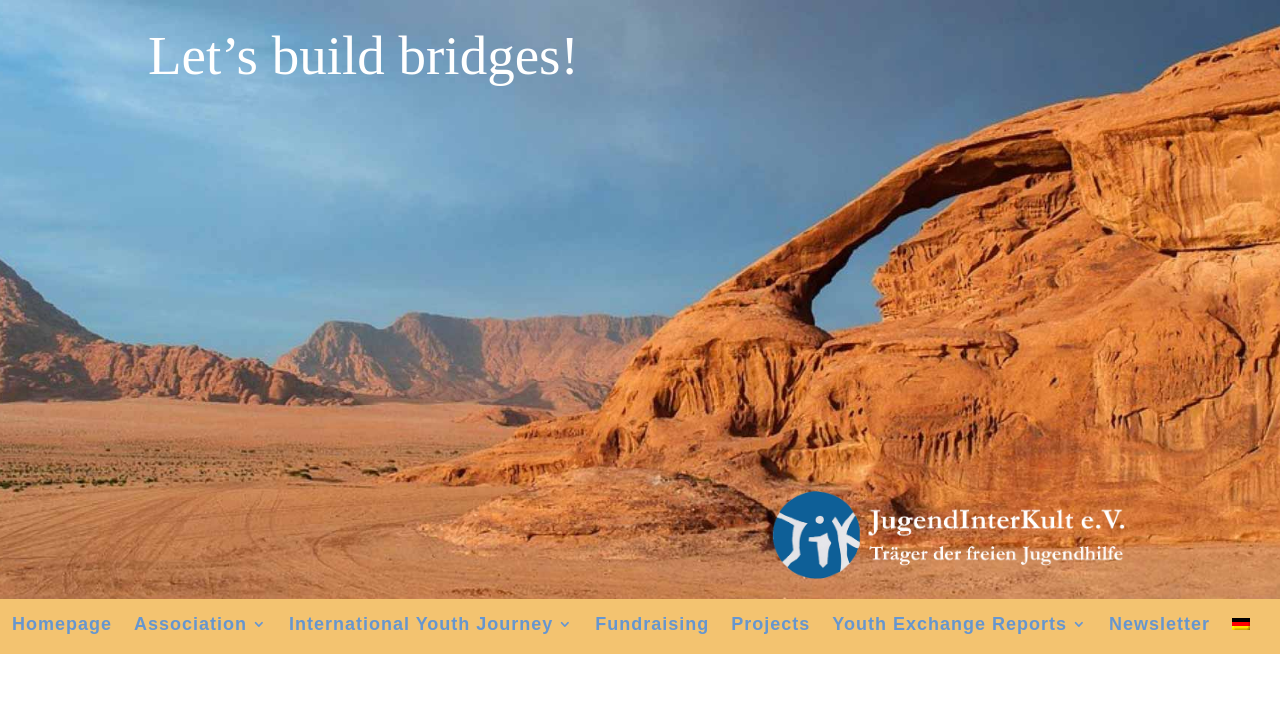Please find the top heading of the webpage and generate its text.

Youth Exchange Reports